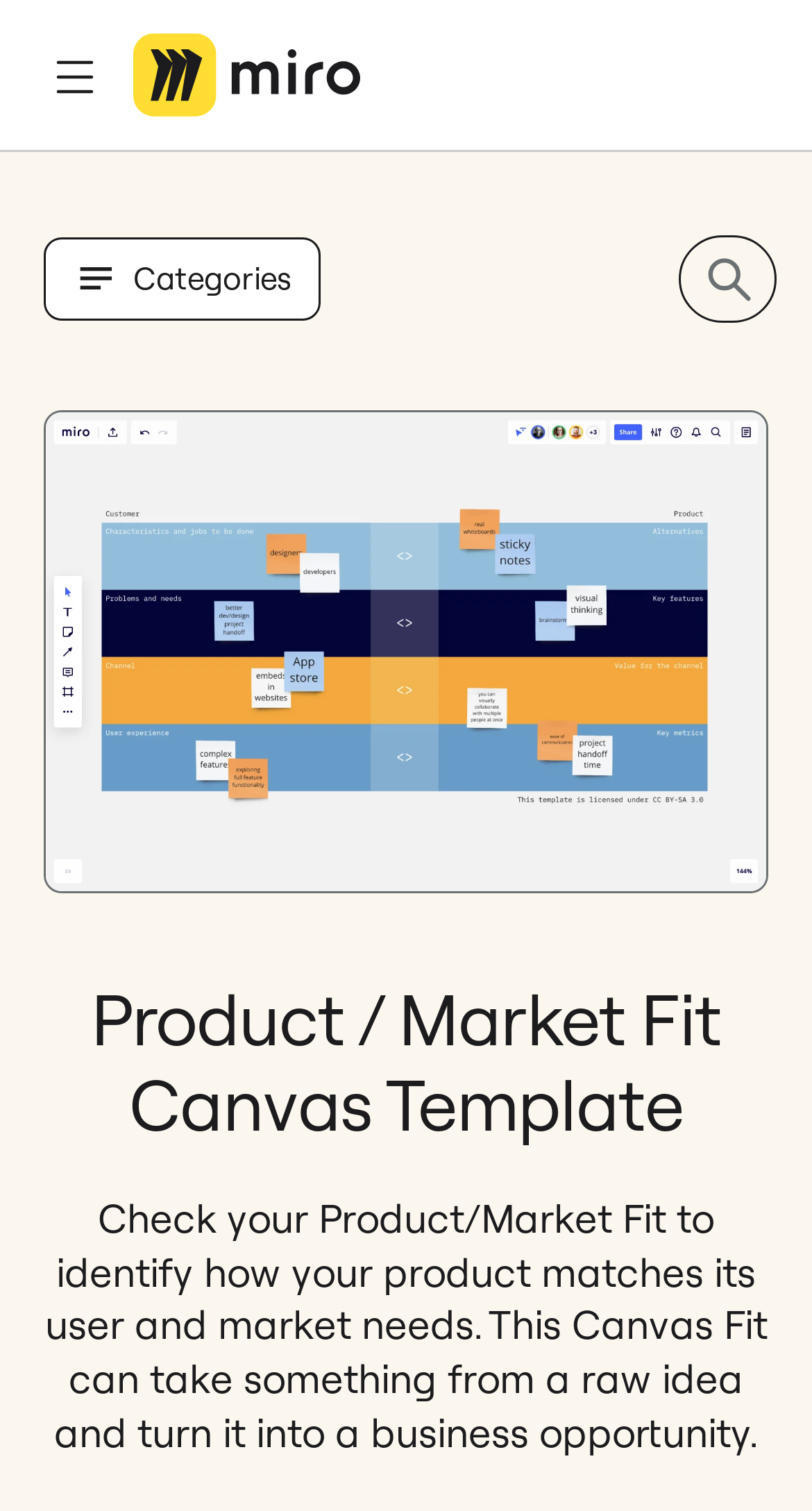Extract the primary heading text from the webpage.

Product / Market Fit Canvas Template